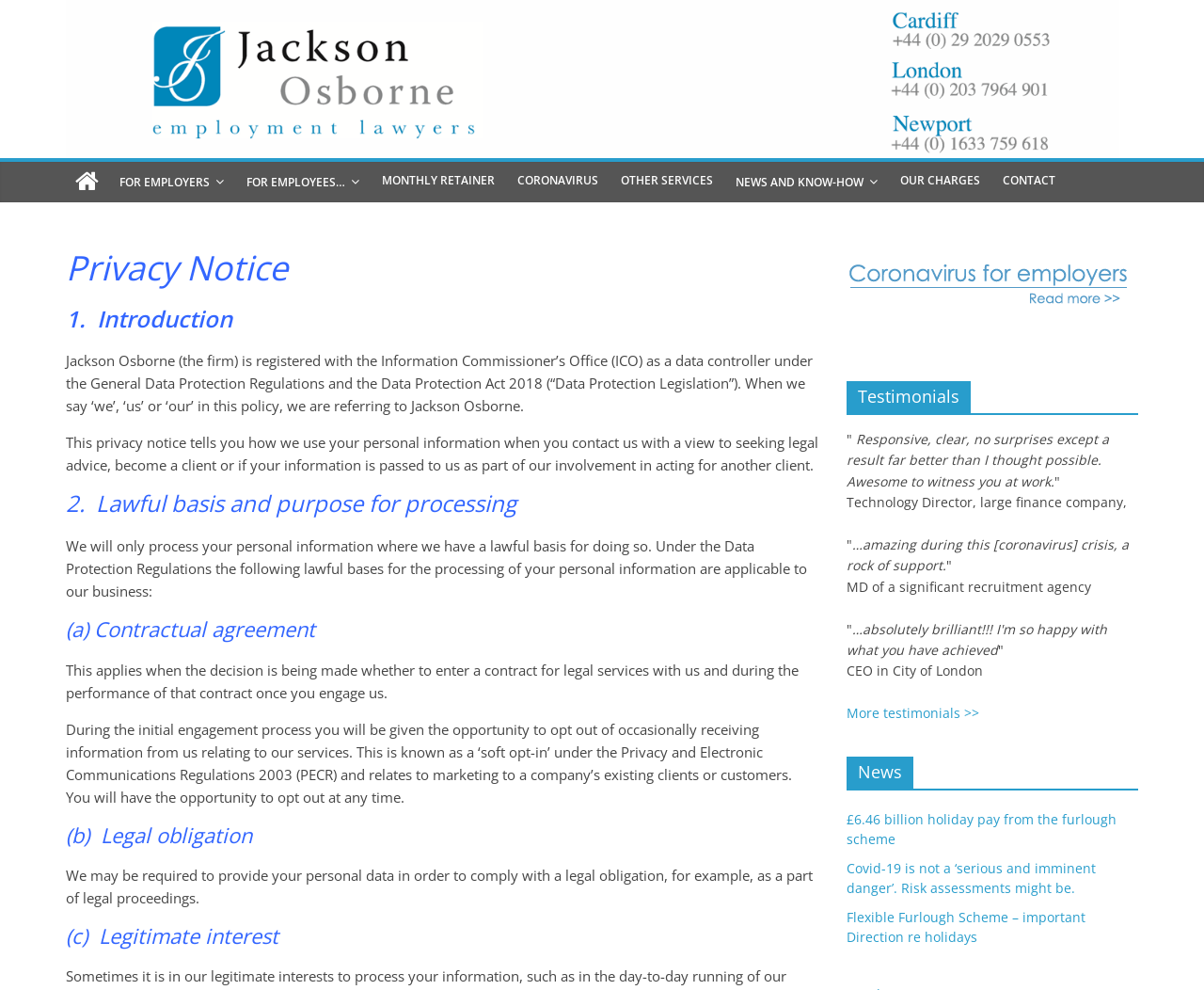Please identify the bounding box coordinates of the element's region that needs to be clicked to fulfill the following instruction: "Click on FOR EMPLOYERS". The bounding box coordinates should consist of four float numbers between 0 and 1, i.e., [left, top, right, bottom].

[0.09, 0.163, 0.195, 0.204]